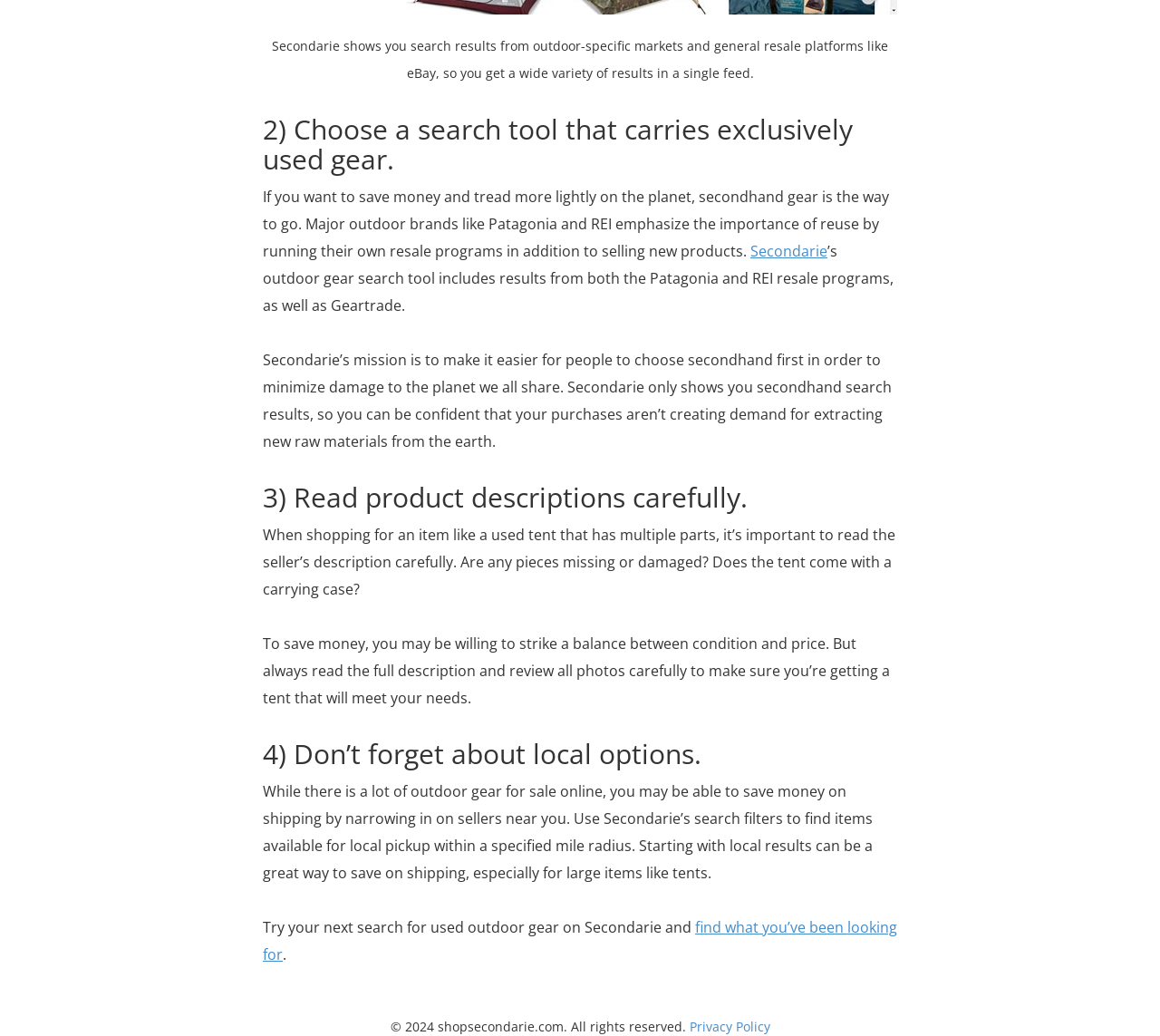Given the element description Privacy Policy, predict the bounding box coordinates for the UI element in the webpage screenshot. The format should be (top-left x, top-left y, bottom-right x, bottom-right y), and the values should be between 0 and 1.

[0.594, 0.982, 0.664, 0.999]